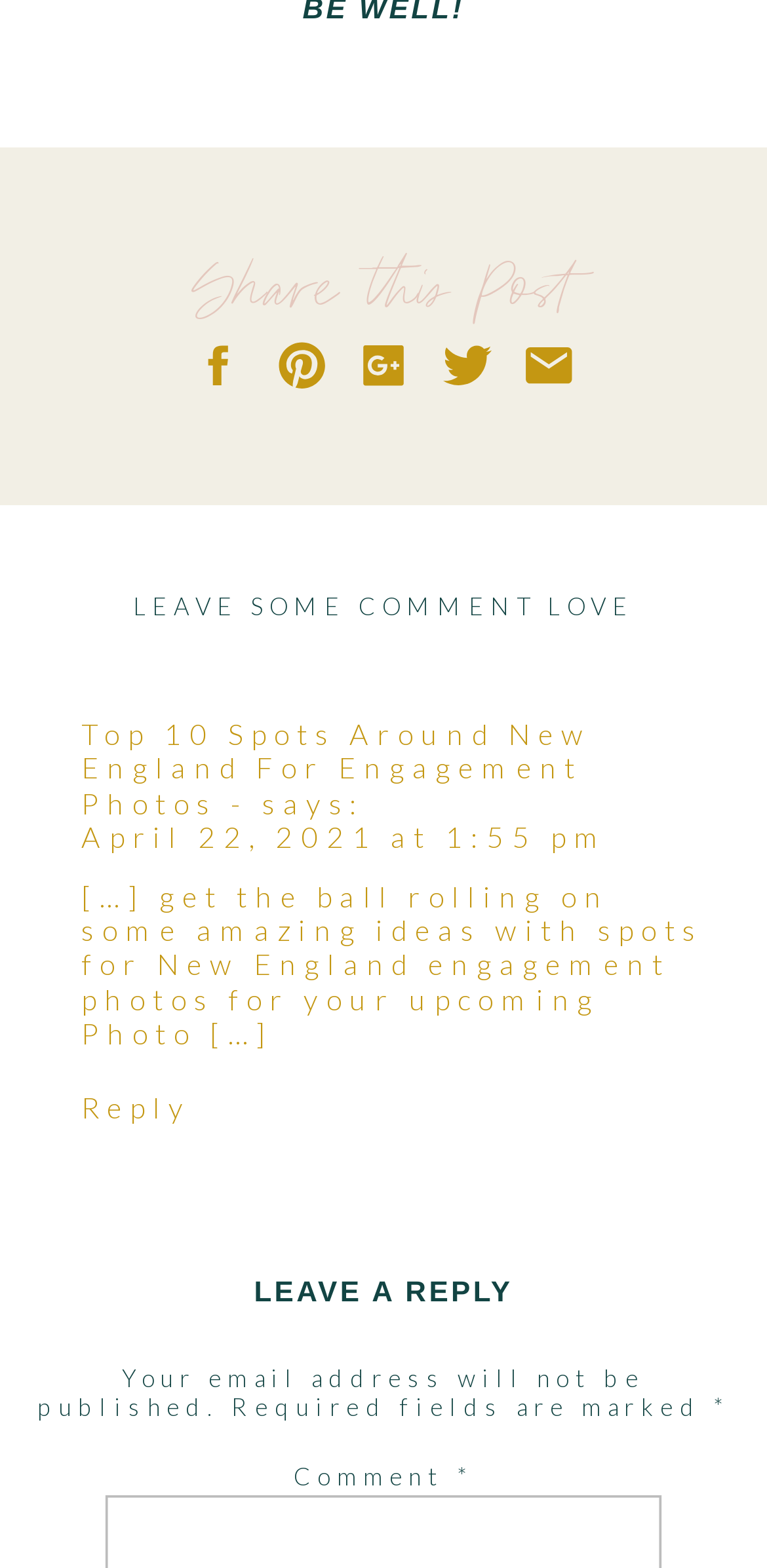How many social media sharing links are available?
Deliver a detailed and extensive answer to the question.

There are five social media sharing links available, each represented by an image and a link, located at the top of the webpage, below the 'Share this Post' heading.